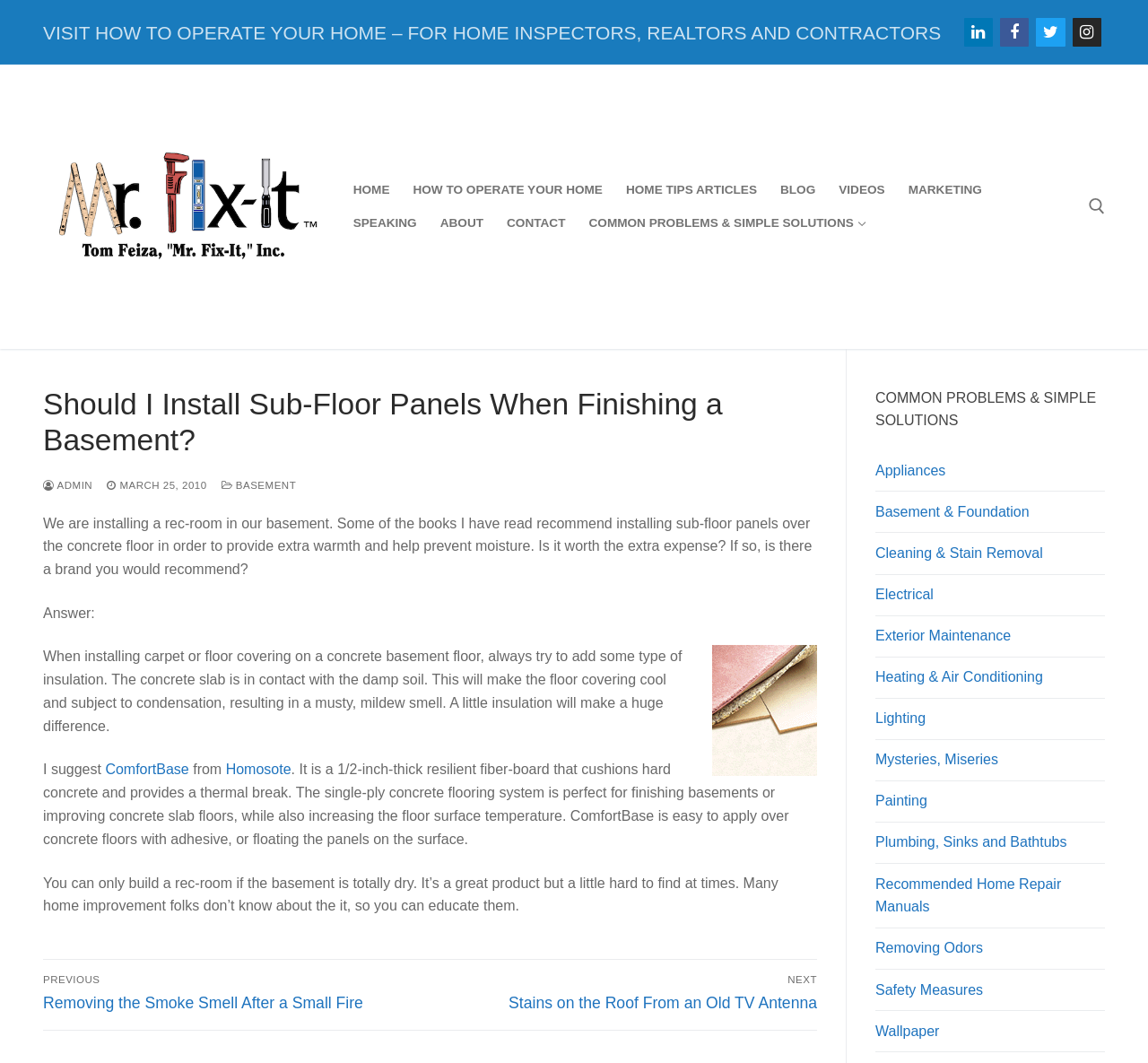What are the categories of common problems and simple solutions listed on the webpage?
Please answer the question with a single word or phrase, referencing the image.

Appliances, Basement & Foundation, etc.